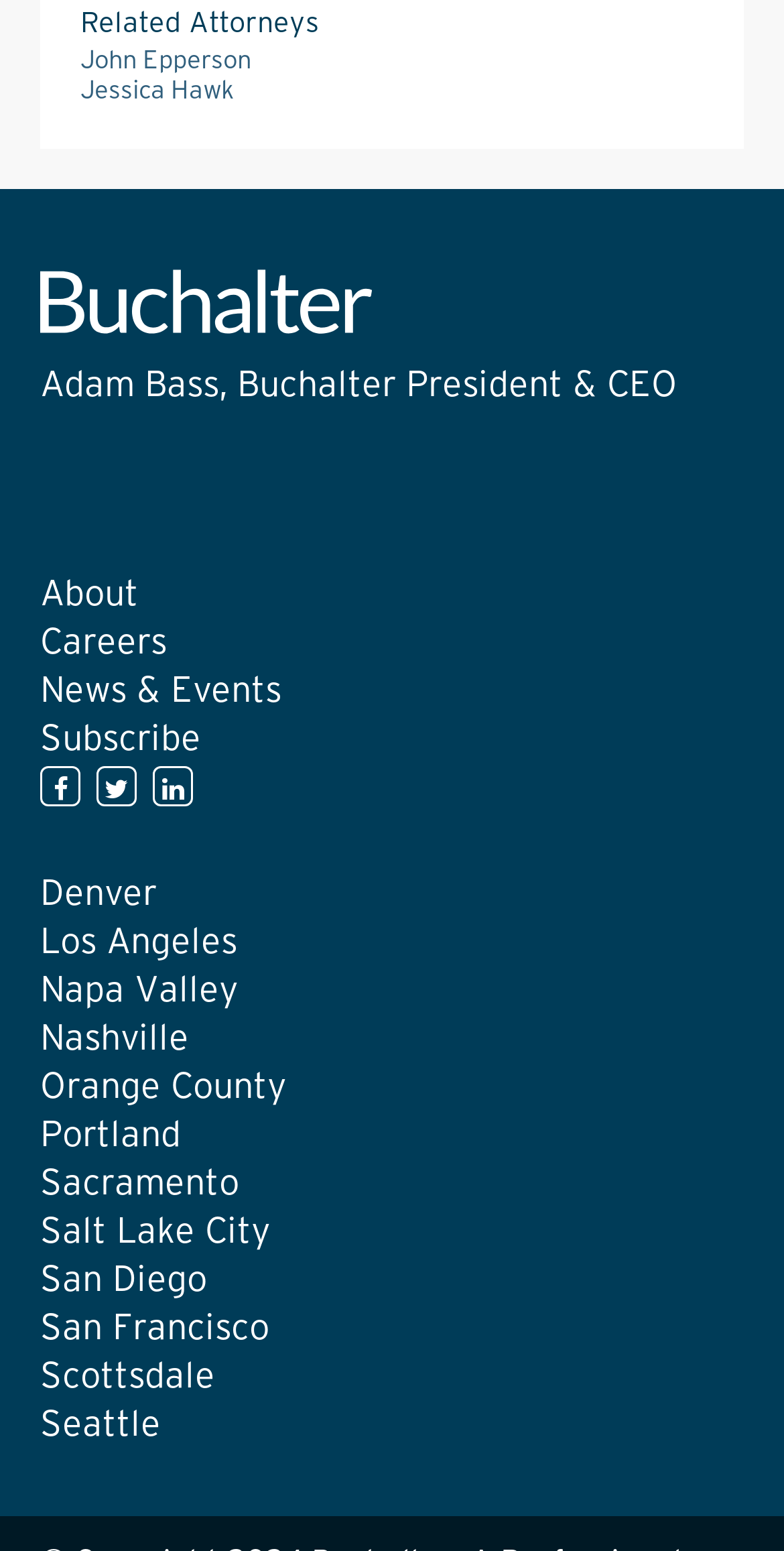How many social media links are there?
Please provide a single word or phrase in response based on the screenshot.

3